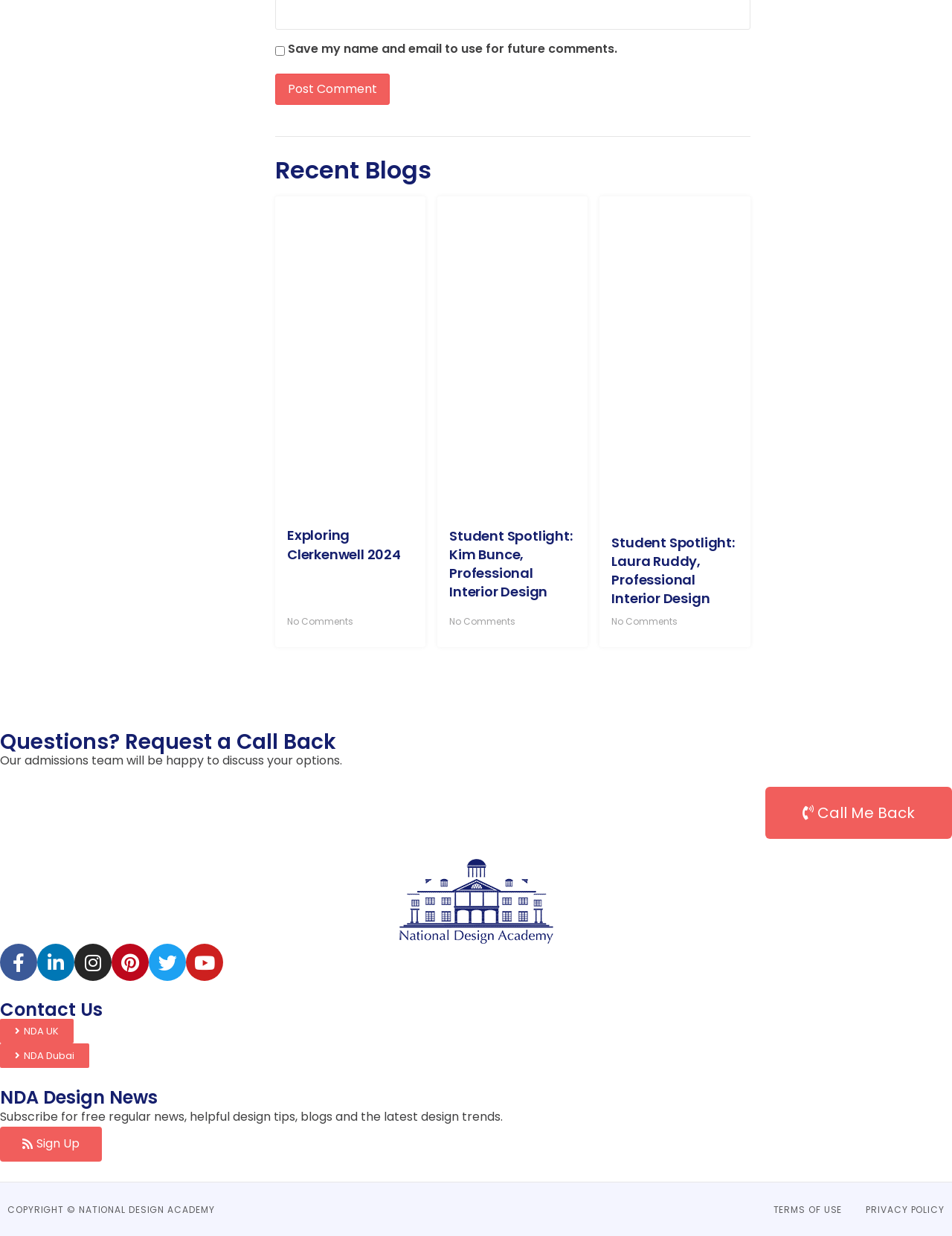How many articles are on the webpage? From the image, respond with a single word or brief phrase.

3